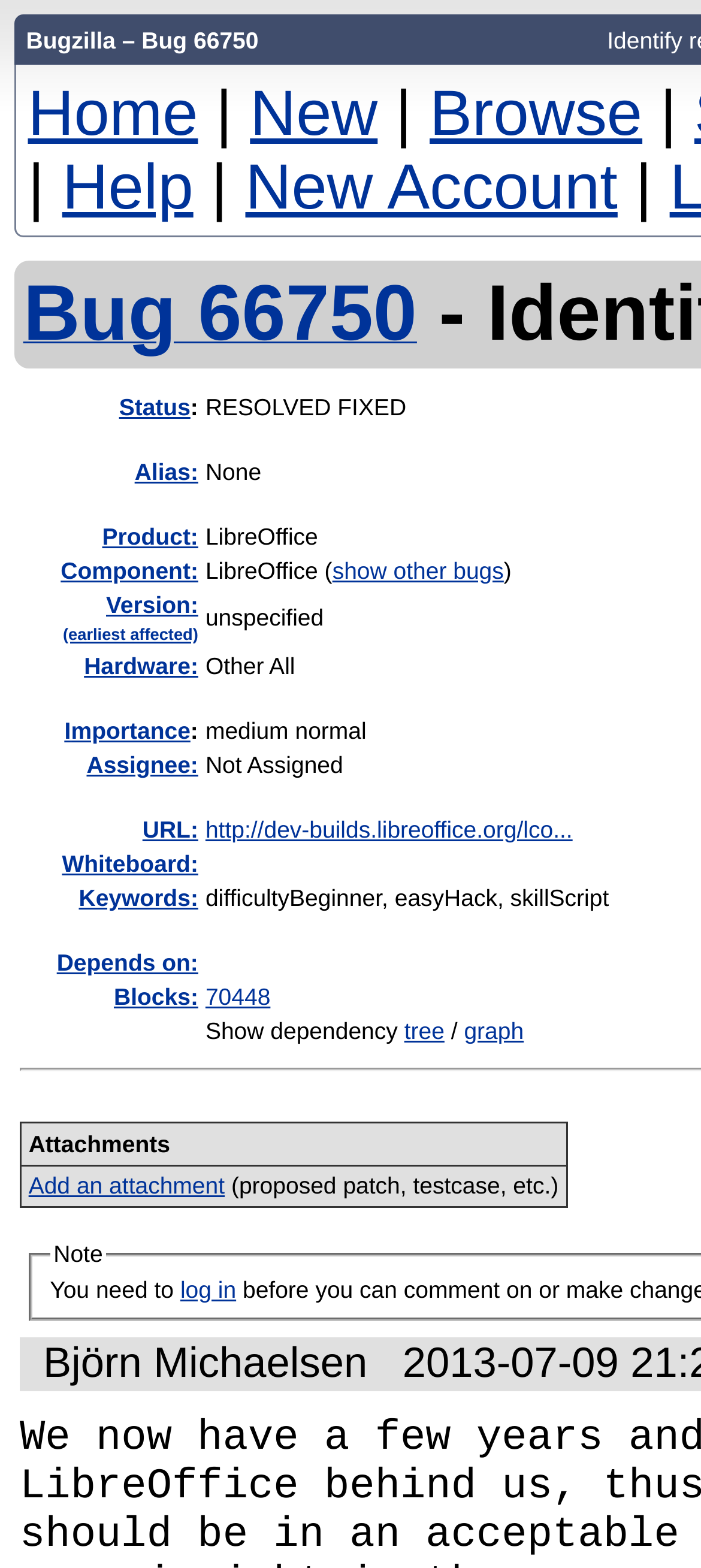Please indicate the bounding box coordinates of the element's region to be clicked to achieve the instruction: "Click on the 'Status' link". Provide the coordinates as four float numbers between 0 and 1, i.e., [left, top, right, bottom].

[0.17, 0.251, 0.272, 0.268]